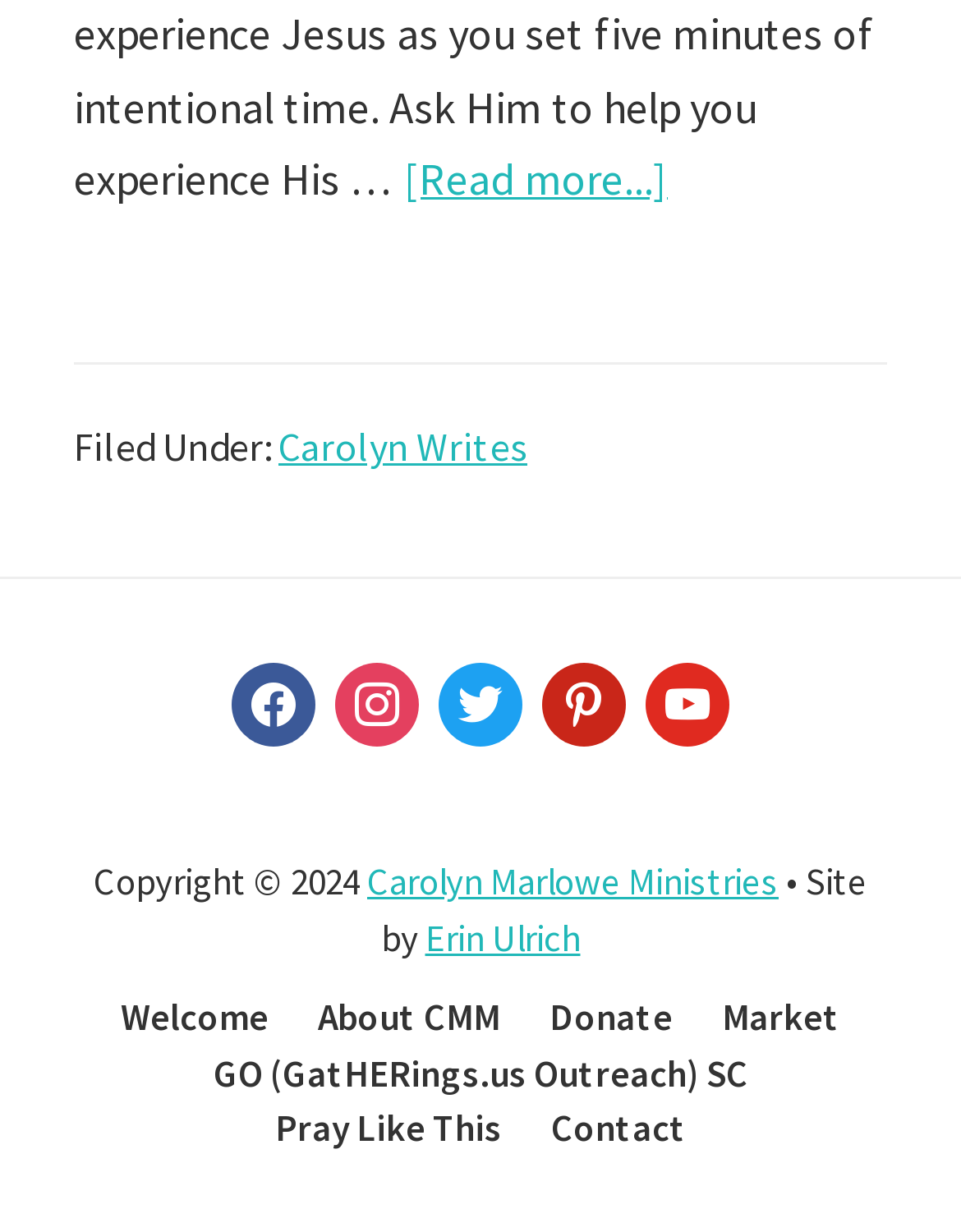Please identify the bounding box coordinates of the area that needs to be clicked to follow this instruction: "Contact Carolyn Marlowe Ministries".

[0.573, 0.894, 0.714, 0.939]